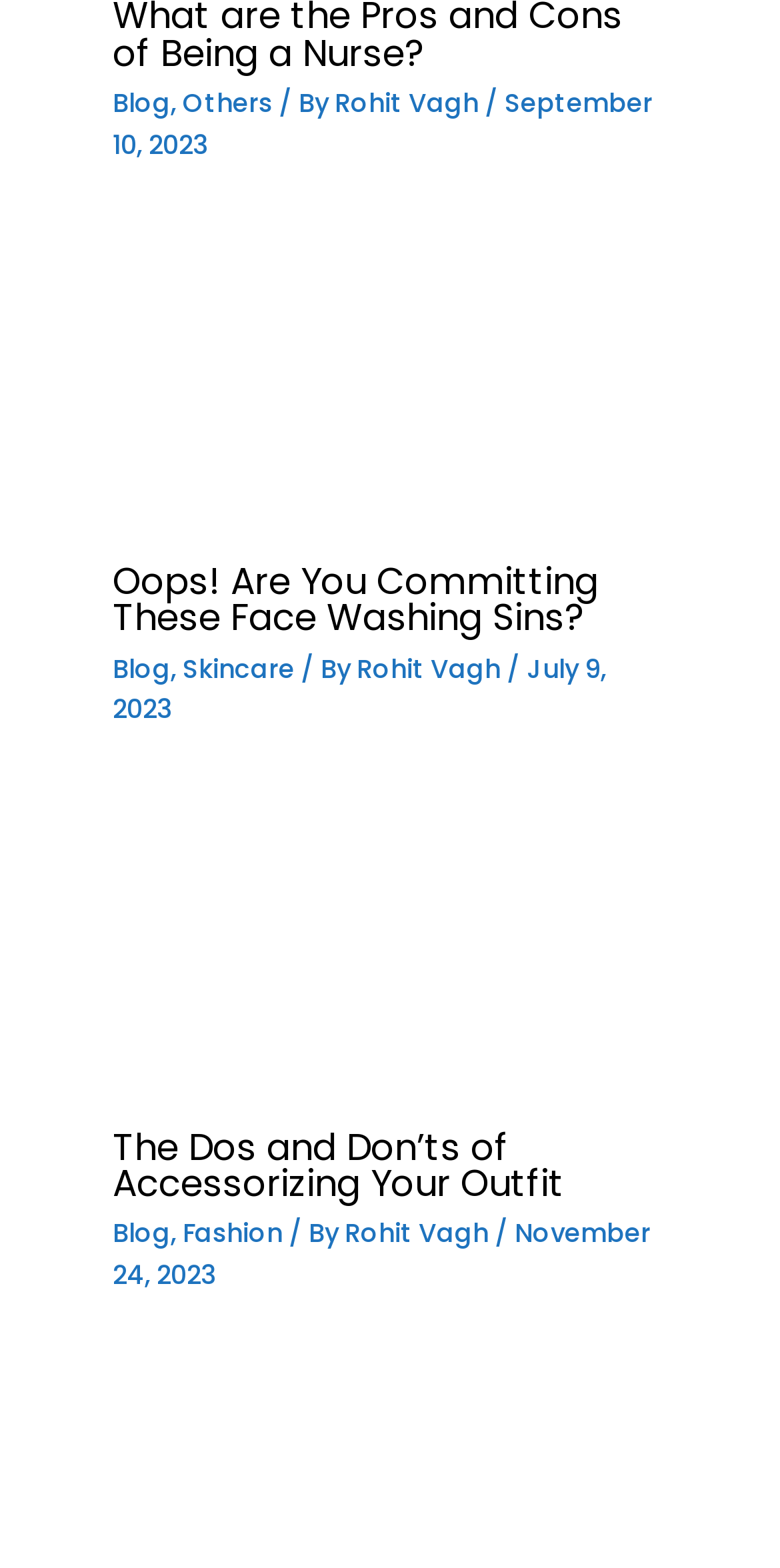Please determine the bounding box coordinates of the clickable area required to carry out the following instruction: "View the article by Rohit Vagh". The coordinates must be four float numbers between 0 and 1, represented as [left, top, right, bottom].

[0.429, 0.055, 0.622, 0.077]